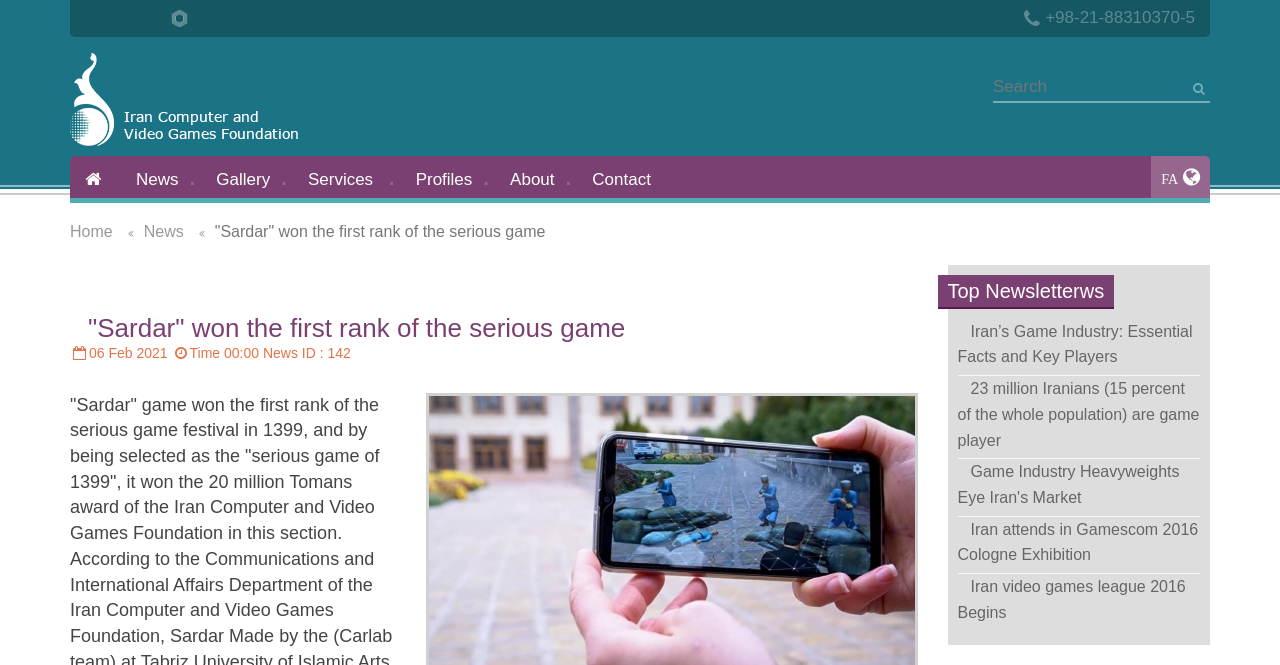Explain the webpage's layout and main content in detail.

The webpage appears to be a news article page from the Iran Computer and Video Games Foundation. At the top, there are several links to other pages, including the homepage, news, and services. Below these links, there is a heading that reads '"Sardar" won the first rank of the serious game', which is likely the title of the news article.

To the right of the title, there are three lines of text that provide additional information about the article, including the date '06 Feb 2021', the time '00:00', and the news ID '142'. Below this information, there is a large section that takes up most of the page, containing five links to other news articles, each with a brief title. These articles appear to be related to the game industry in Iran.

At the top-right corner of the page, there is a search box and a button with a magnifying glass icon. Next to the search box, there is a button with a font icon. At the bottom of the page, there is a section with a heading that reads 'Top Newsletterws', which contains five links to other news articles.

Throughout the page, there are several images, including a logo at the top-left corner and icons next to some of the links. The overall layout of the page is organized, with clear headings and concise text.